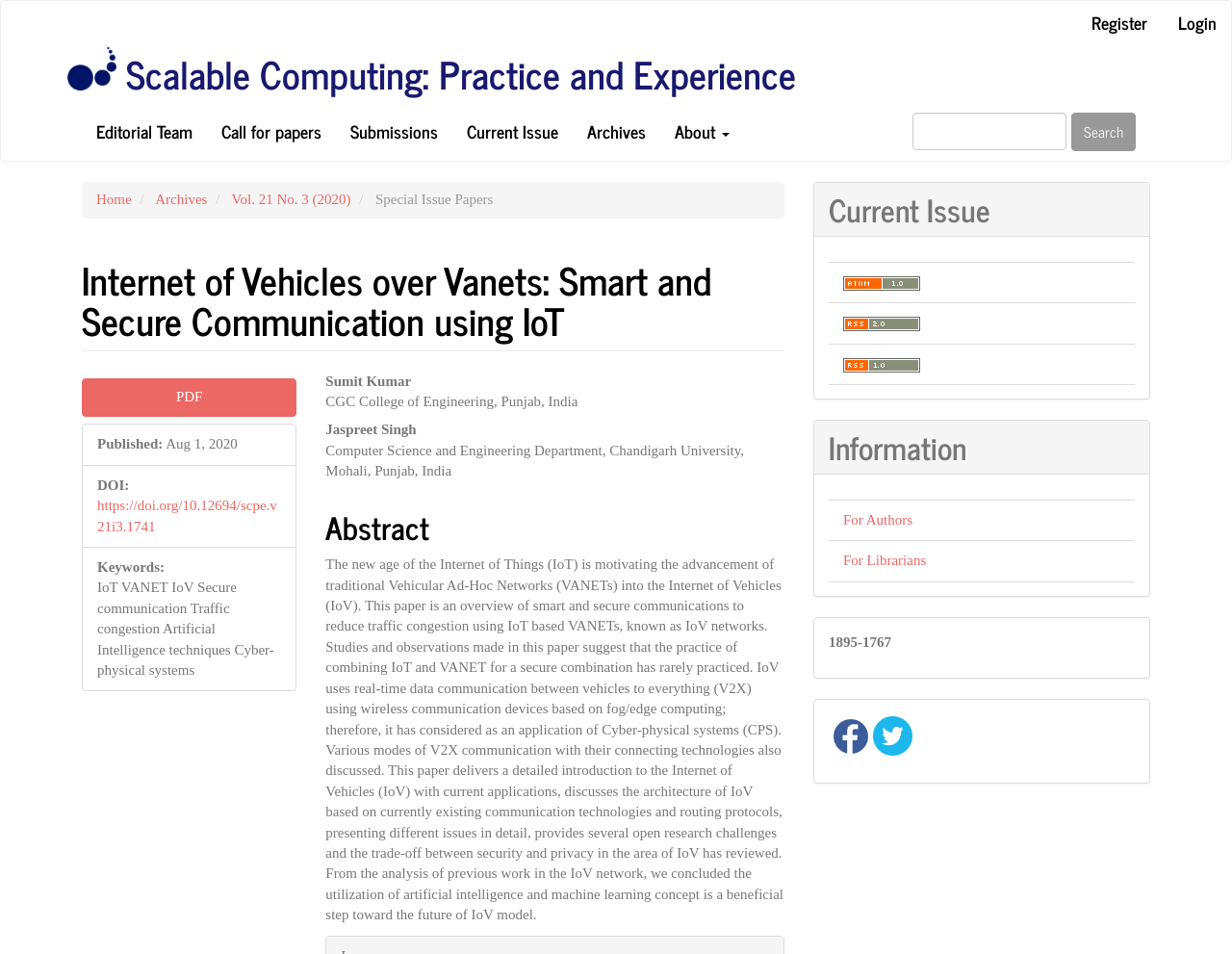What is the name of the first author of the article?
Using the information from the image, give a concise answer in one word or a short phrase.

Sumit Kumar